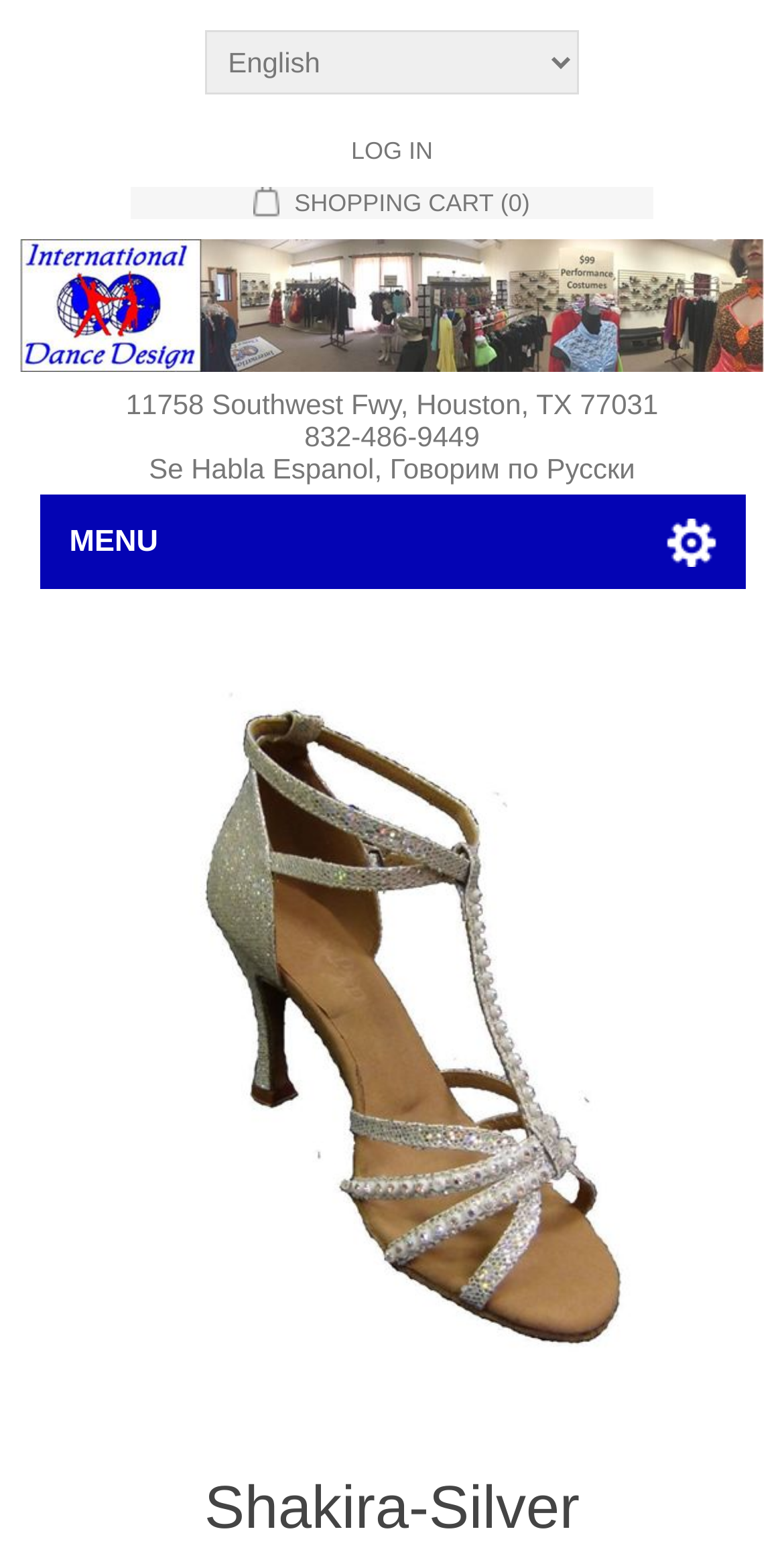Please respond in a single word or phrase: 
How many items are in the shopping cart?

0